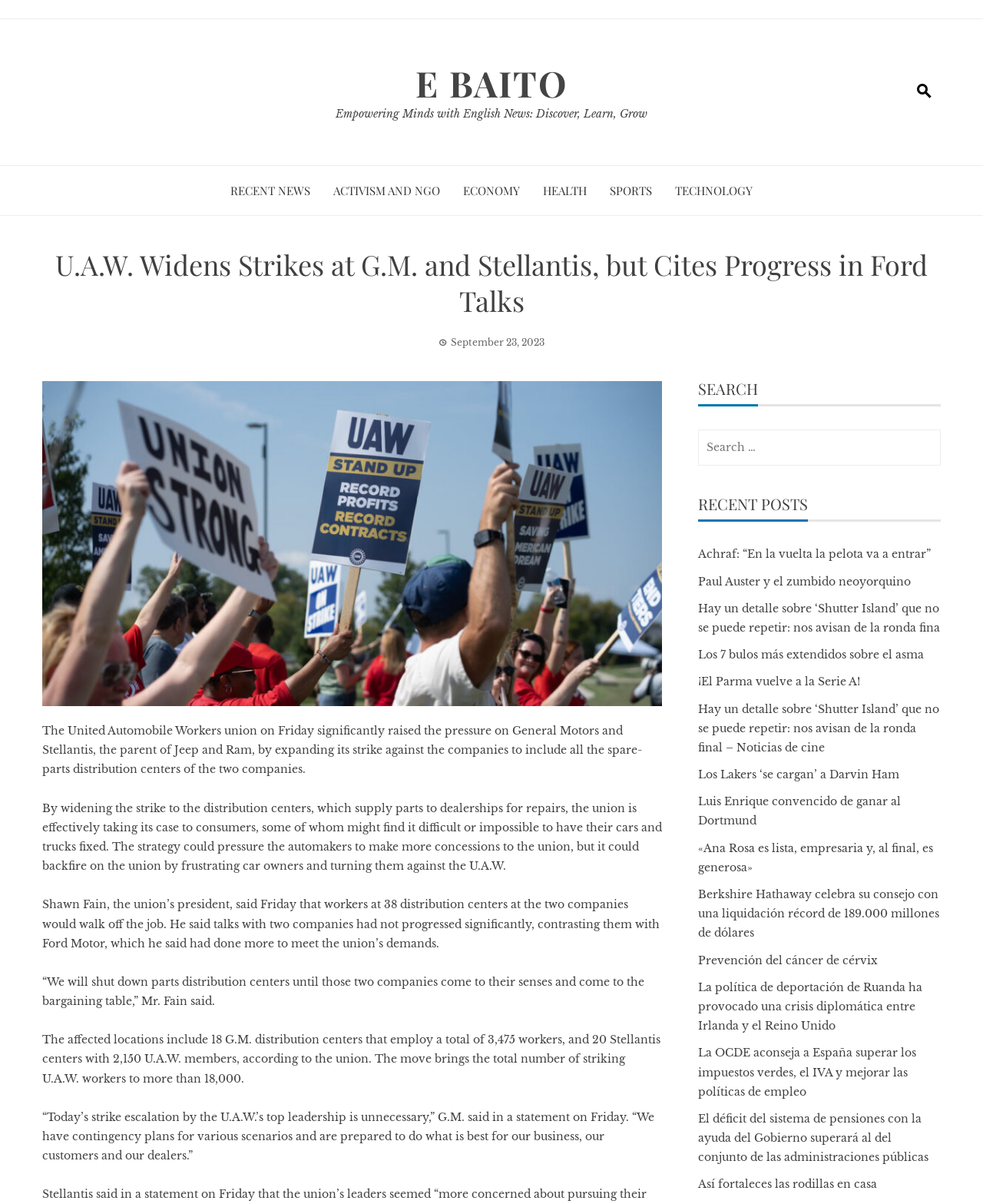Based on the element description: "Activism and NGO", identify the UI element and provide its bounding box coordinates. Use four float numbers between 0 and 1, [left, top, right, bottom].

[0.339, 0.148, 0.448, 0.168]